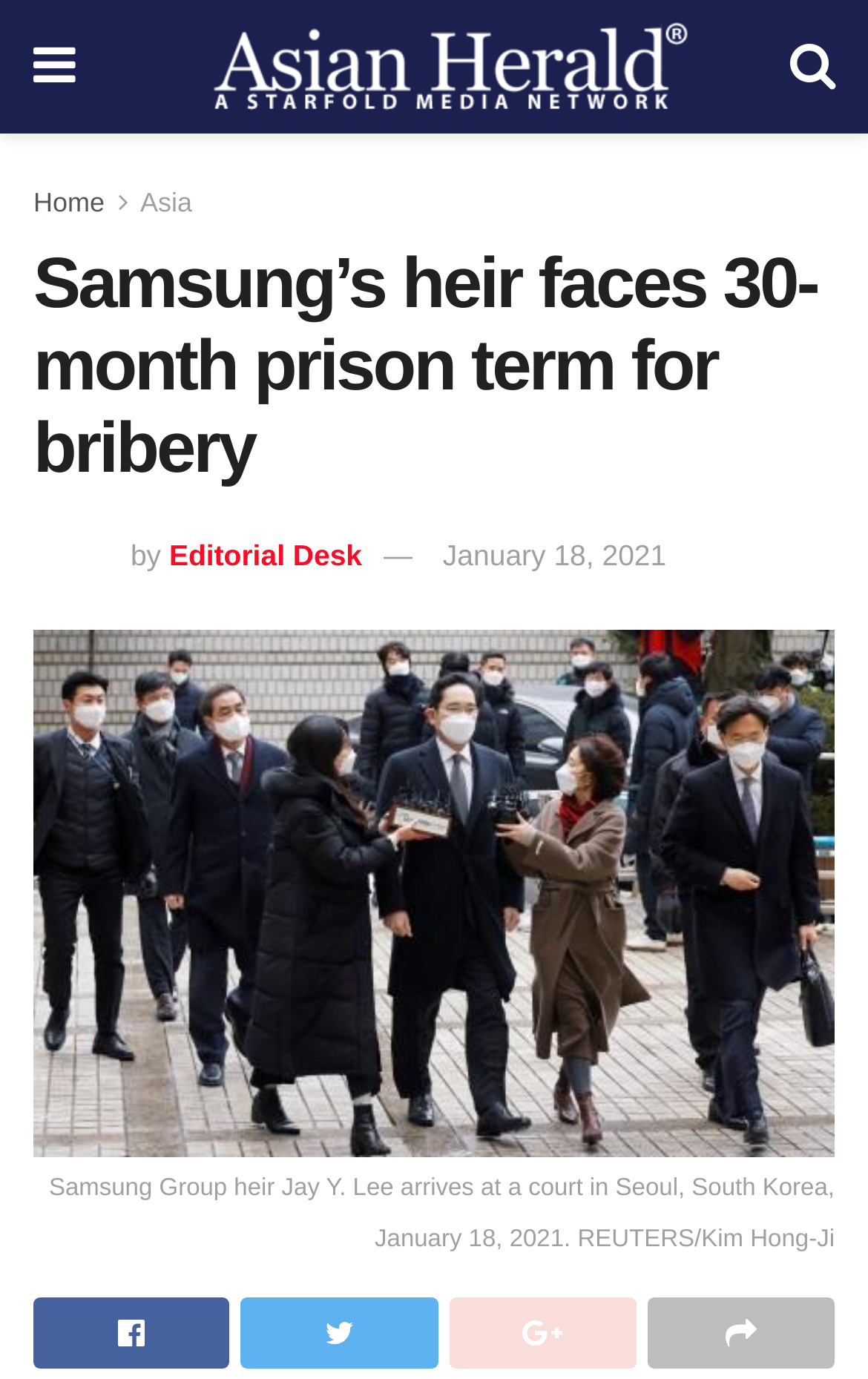Identify the bounding box of the HTML element described as: "Home".

[0.038, 0.136, 0.121, 0.158]